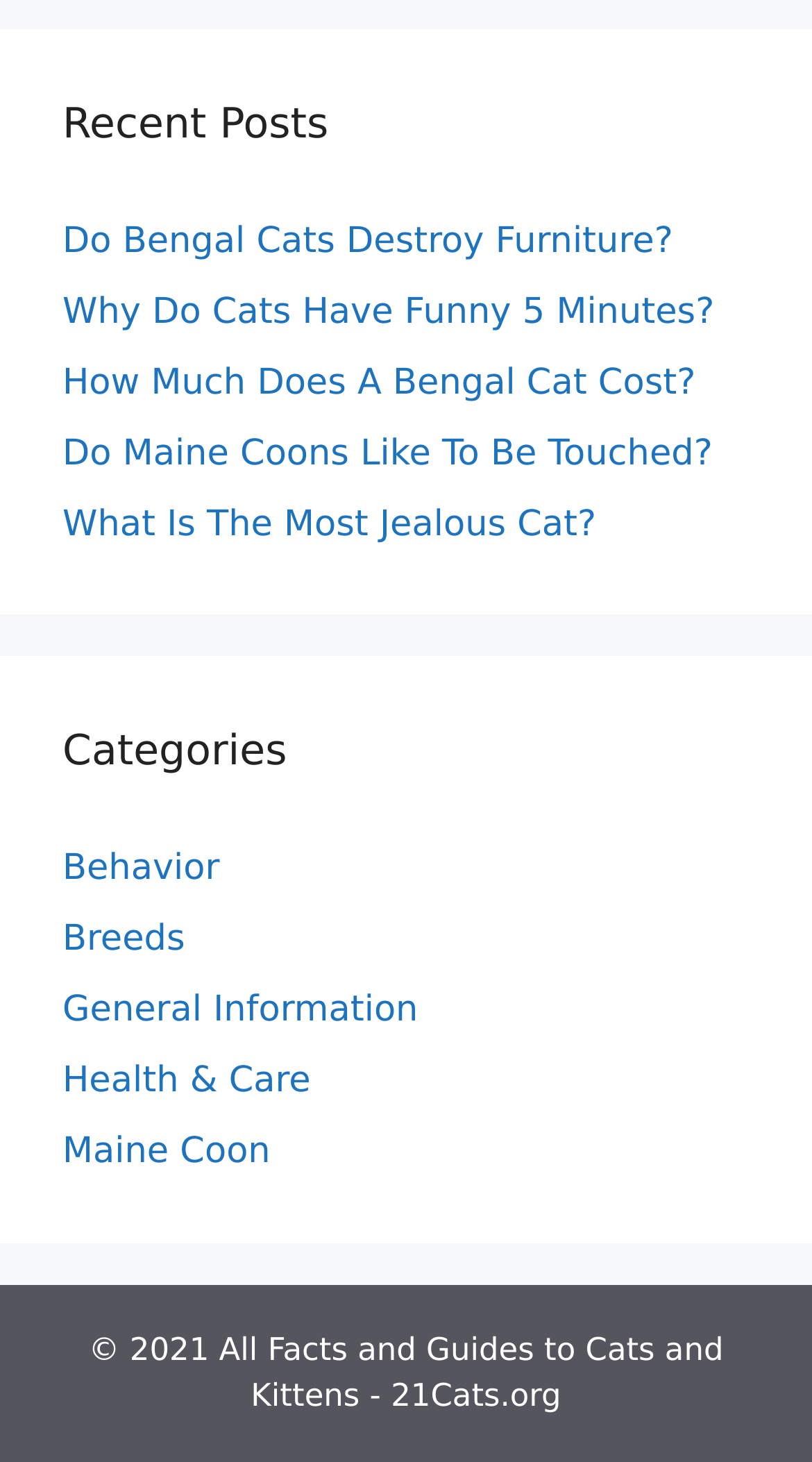Determine the bounding box coordinates for the HTML element mentioned in the following description: "Health & Care". The coordinates should be a list of four floats ranging from 0 to 1, represented as [left, top, right, bottom].

[0.077, 0.725, 0.383, 0.754]